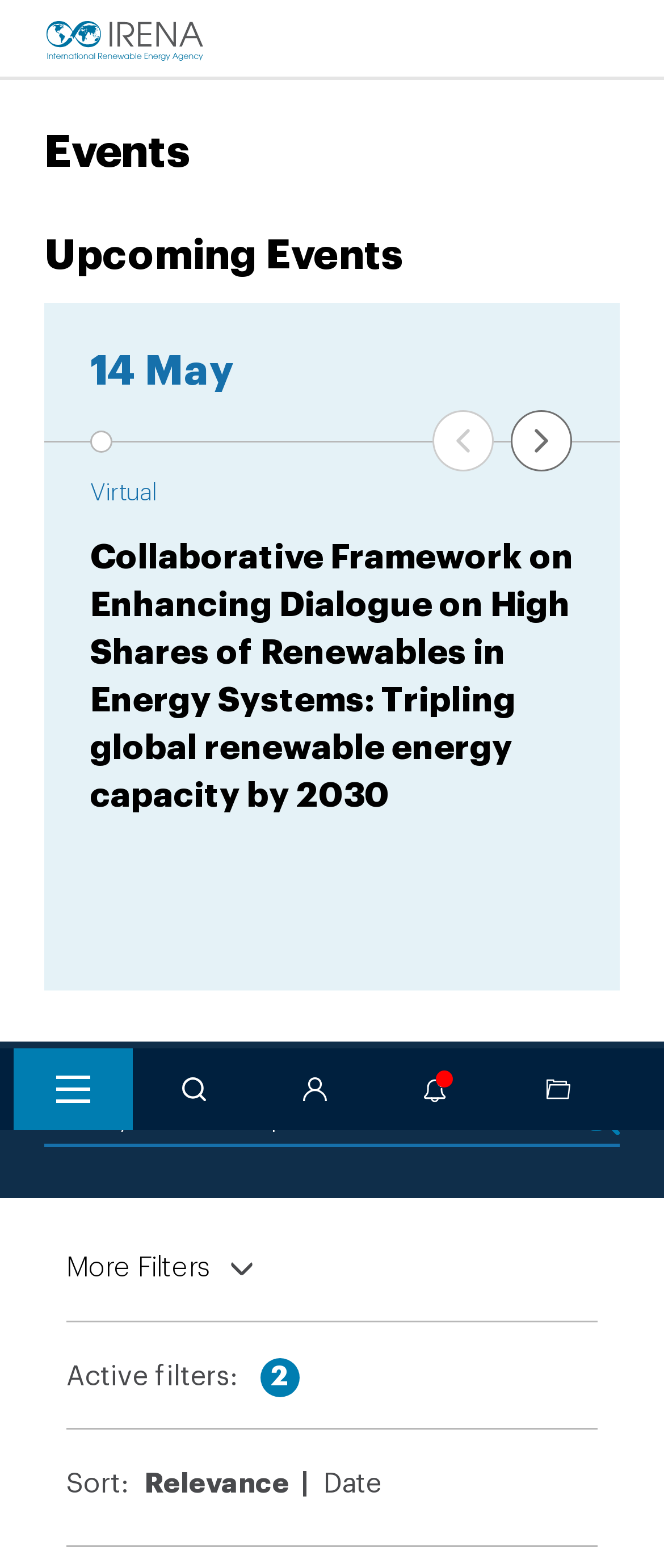Can you identify the bounding box coordinates of the clickable region needed to carry out this instruction: 'Open menu'? The coordinates should be four float numbers within the range of 0 to 1, stated as [left, top, right, bottom].

[0.019, 0.669, 0.199, 0.721]